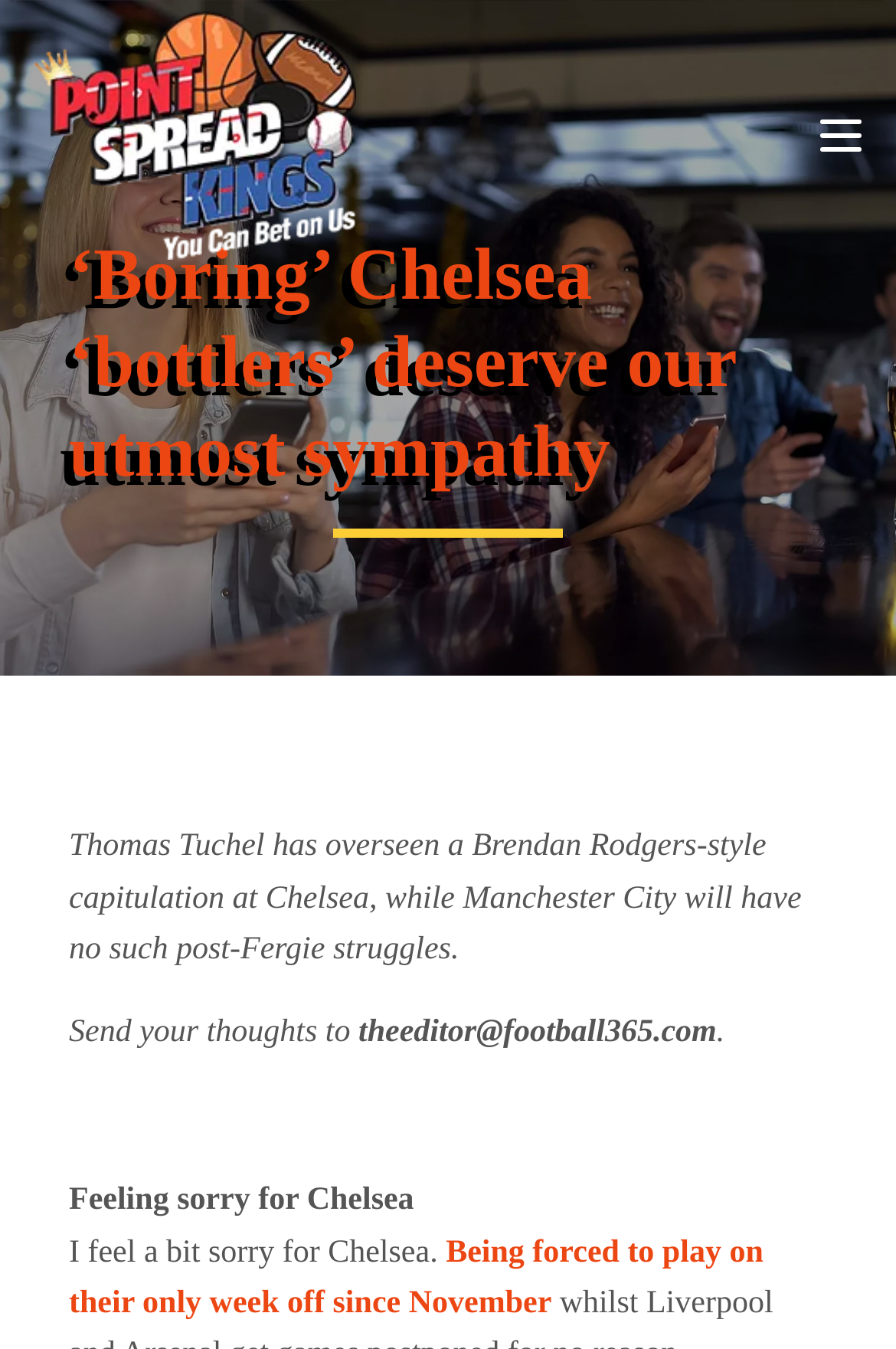Use one word or a short phrase to answer the question provided: 
What is the tone of the article towards Chelsea?

Sympathetic